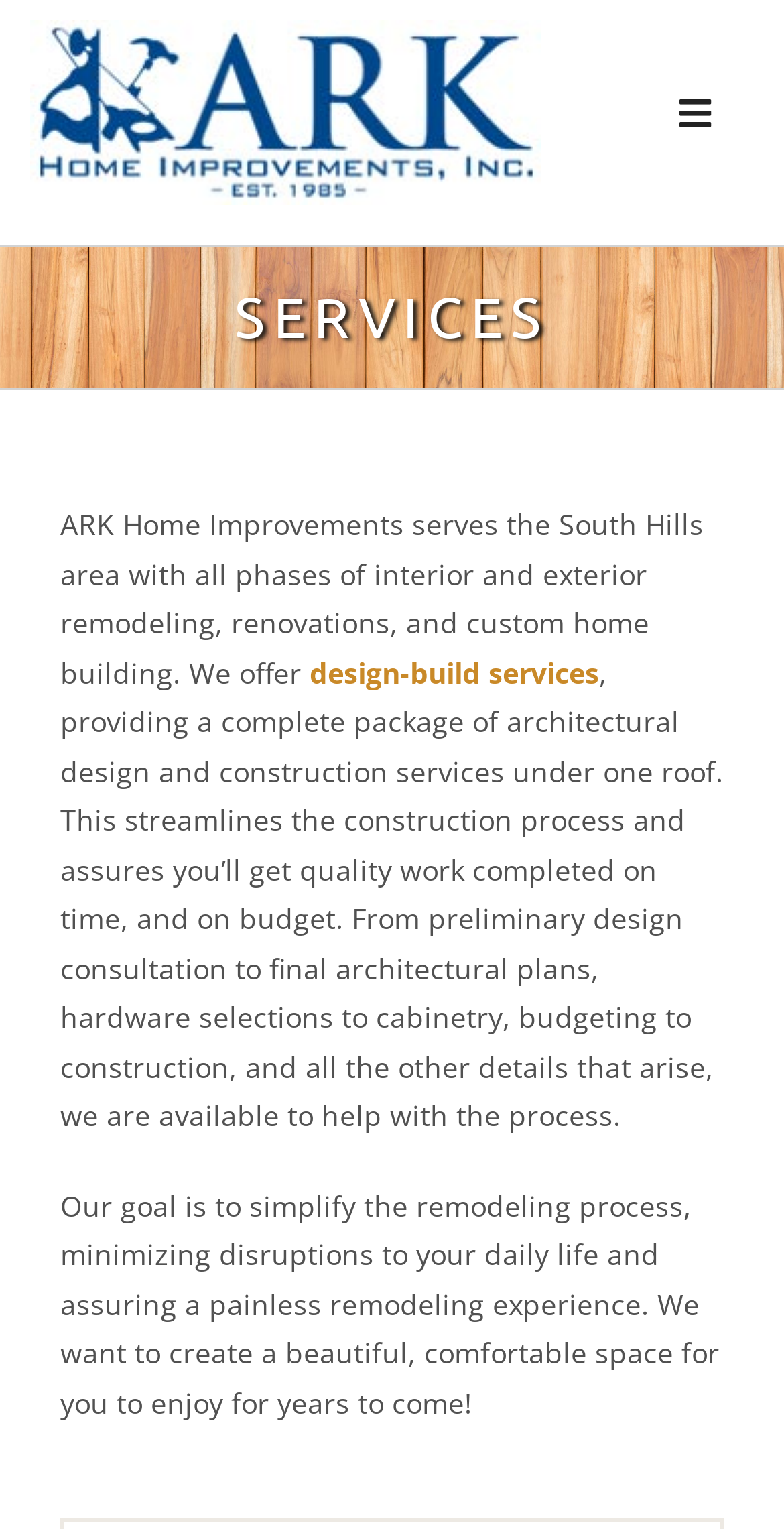What is the name of the company?
Using the image, provide a concise answer in one word or a short phrase.

ARK Home Improvements, Inc.